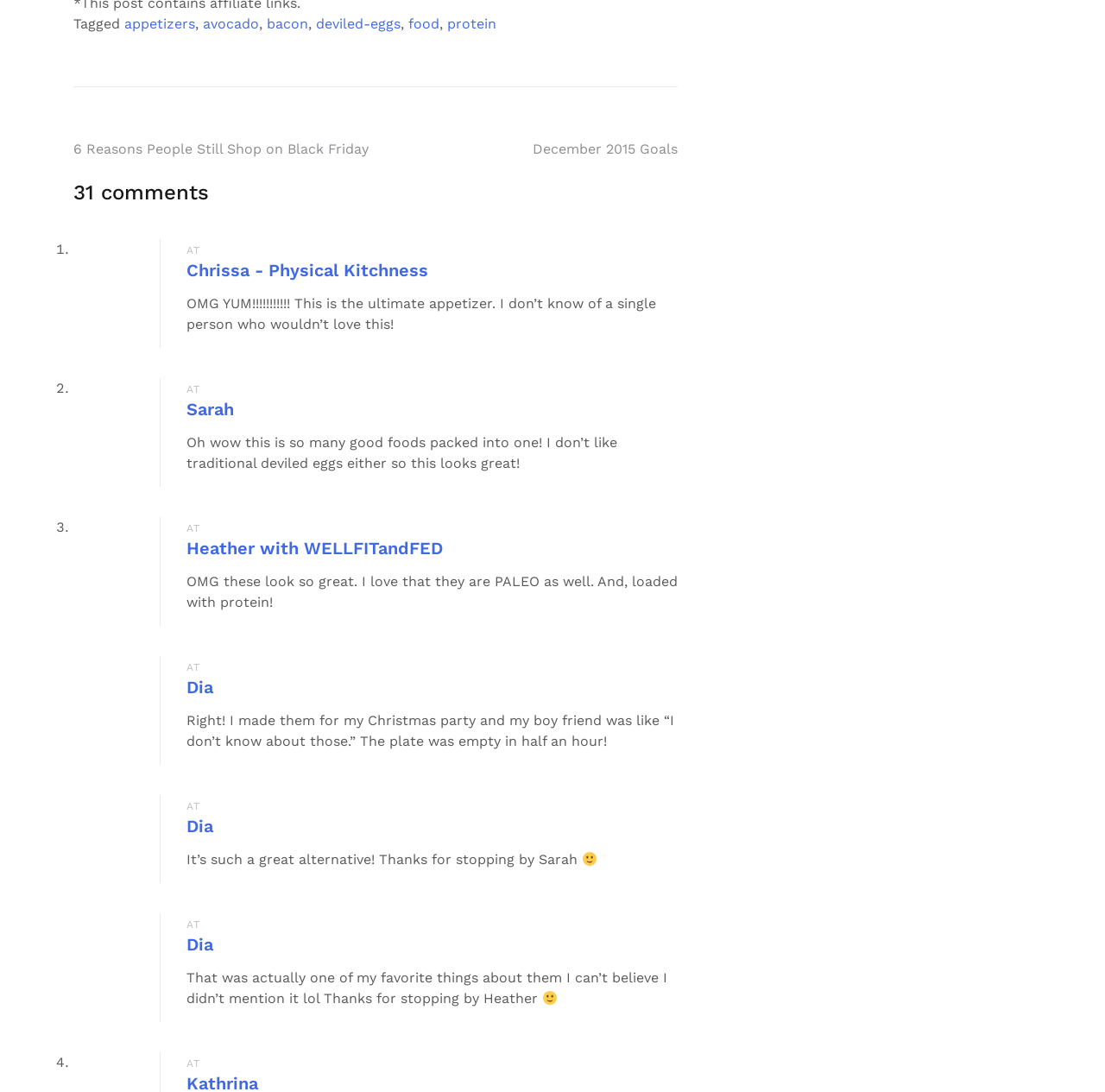Please give a succinct answer to the question in one word or phrase:
How many comments are there on this post?

31